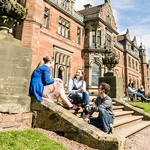Offer a detailed explanation of the image's components.

The image depicts a serene scene at Keele University, showcasing a vibrant moment among students enjoying their time together on a set of stone steps in front of an impressive historical building. Three students are engaged in a lively conversation, with two sitting on the steps and one perched beside them. The setting sun casts a warm glow on the red sandstone architecture, enhancing the beauty of the surroundings. In the background, other students can be seen leisurely walking or sitting on the grass, reflecting the university's supportive and lively campus atmosphere. This image embodies the essence of student life at Keele, highlighting collaboration, friendship, and the enriching educational environment provided by the institution.